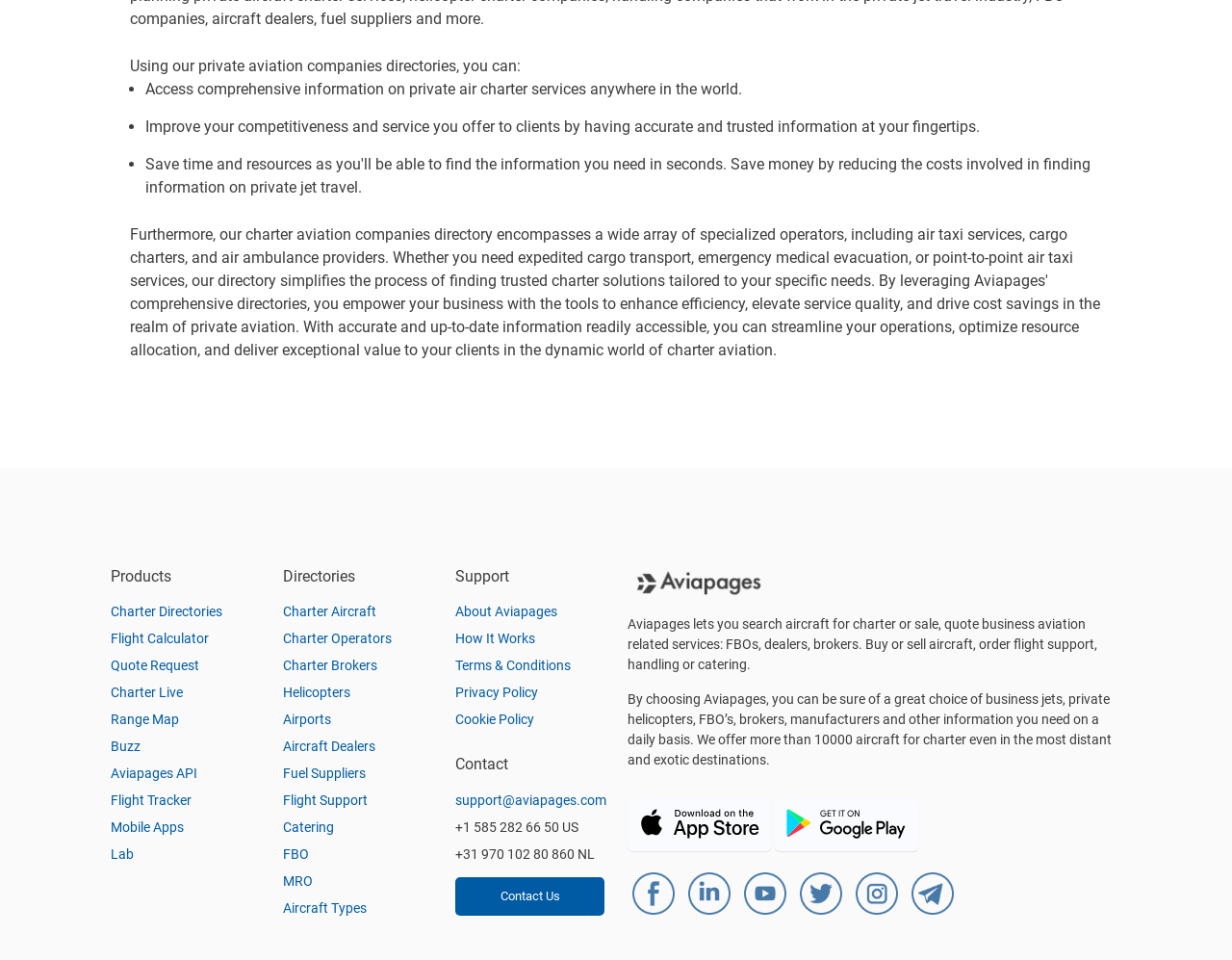Provide a brief response in the form of a single word or phrase:
How many links are available under the 'Products' category?

7